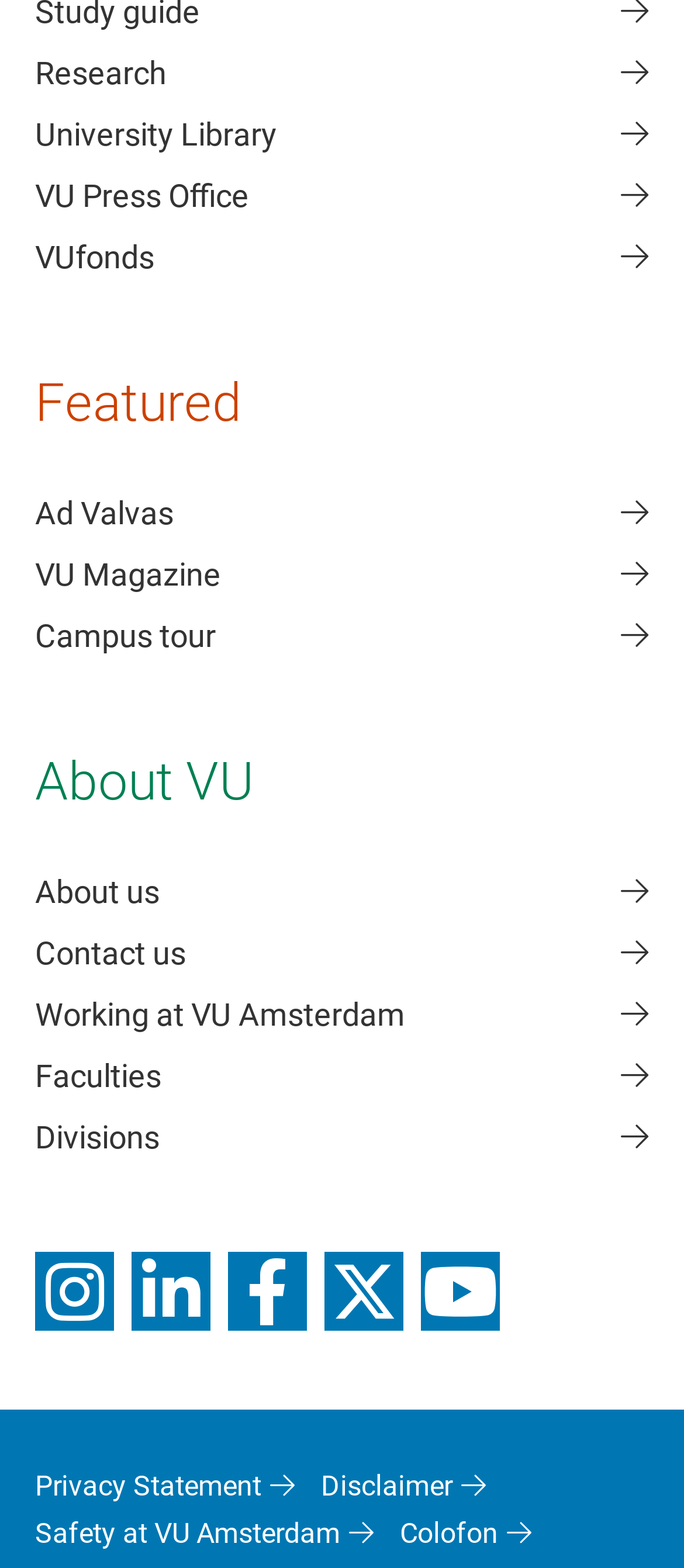Find the bounding box coordinates for the element that must be clicked to complete the instruction: "Click on Research". The coordinates should be four float numbers between 0 and 1, indicated as [left, top, right, bottom].

[0.051, 0.03, 0.949, 0.064]